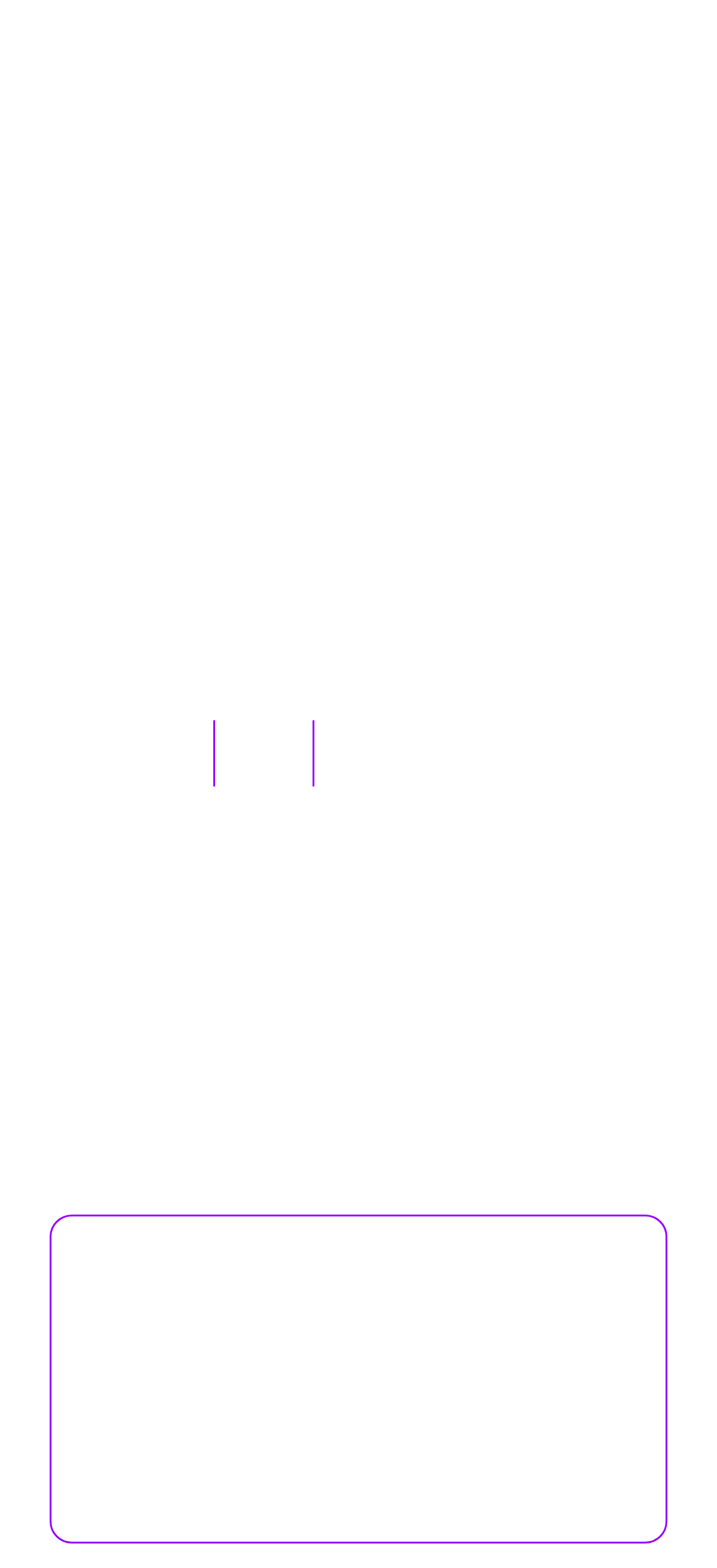Answer the question briefly using a single word or phrase: 
What is the purpose of the digital marketing campaigns?

to create user segments